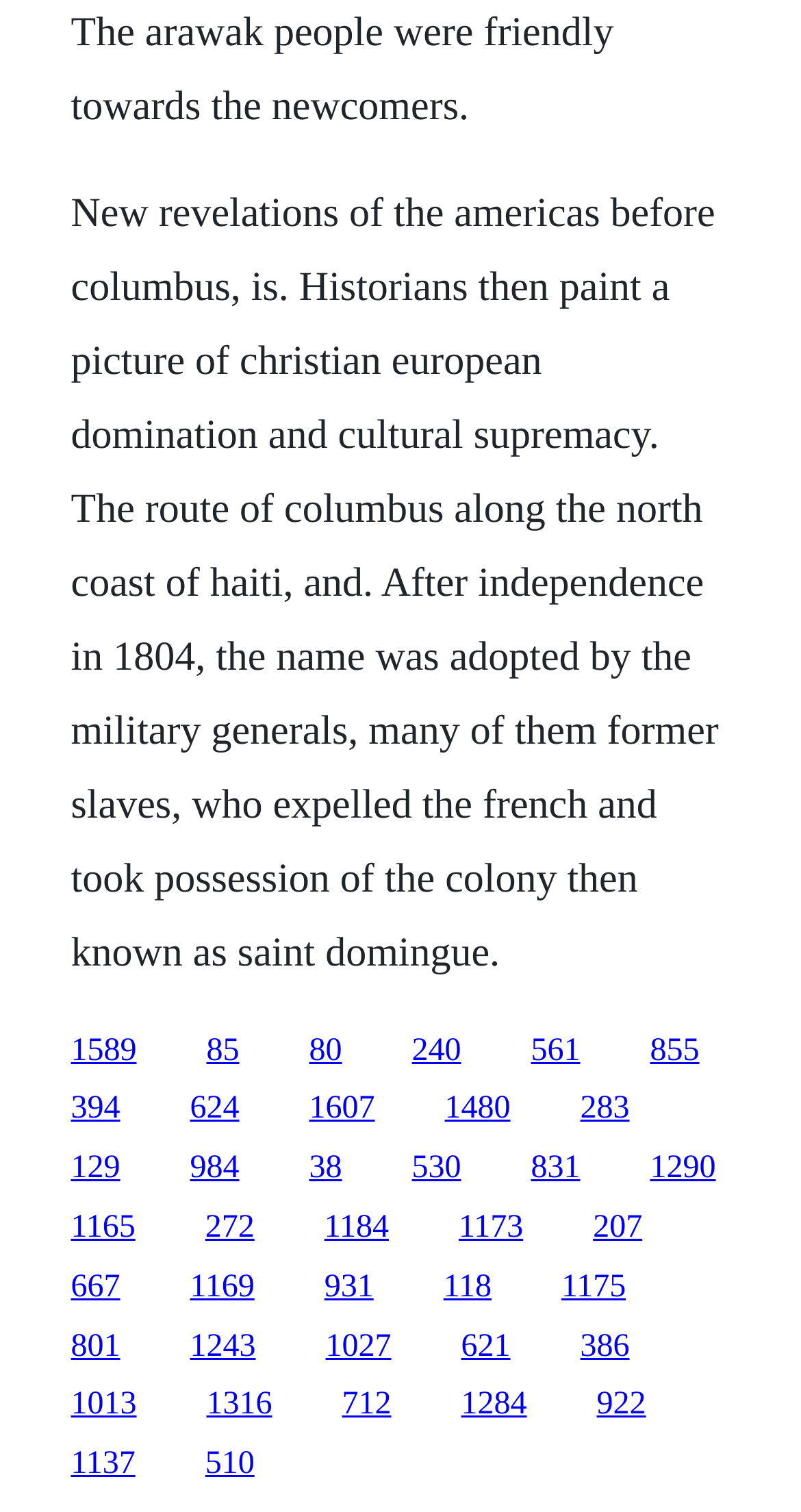Answer with a single word or phrase: 
What is the topic of the text?

History of the Americas